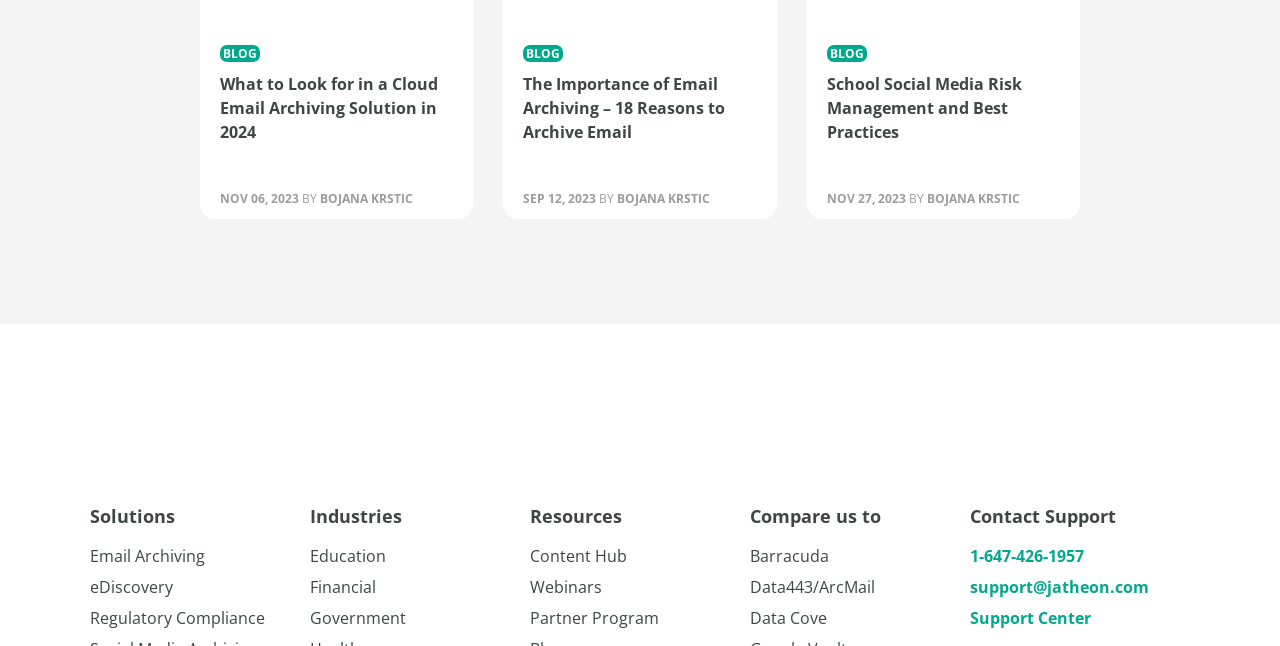Find the bounding box coordinates for the area that should be clicked to accomplish the instruction: "Contact Support by phone".

[0.758, 0.84, 0.93, 0.88]